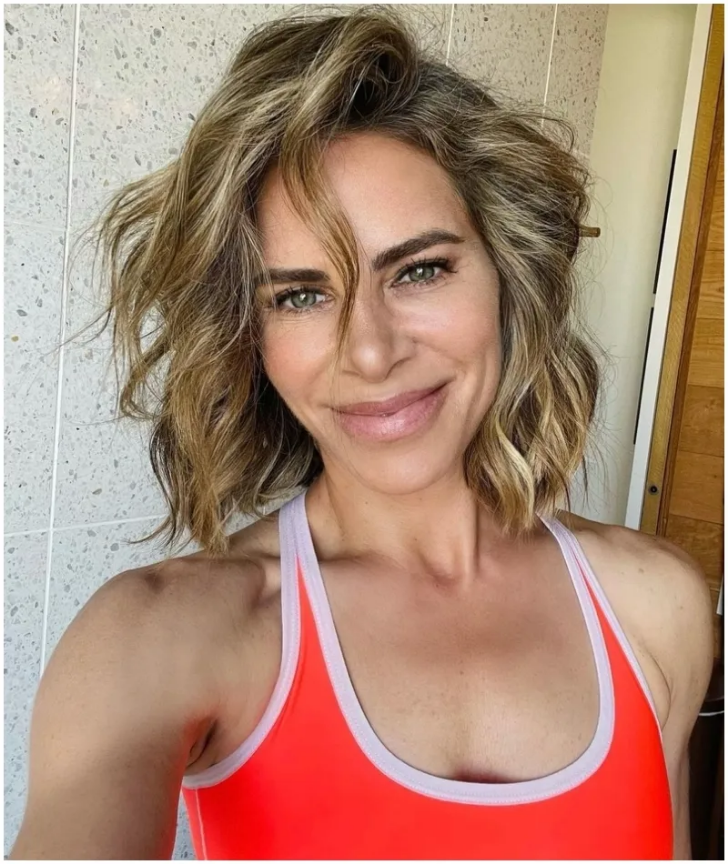Kindly respond to the following question with a single word or a brief phrase: 
Where did Jillian Michaels share this image?

Instagram